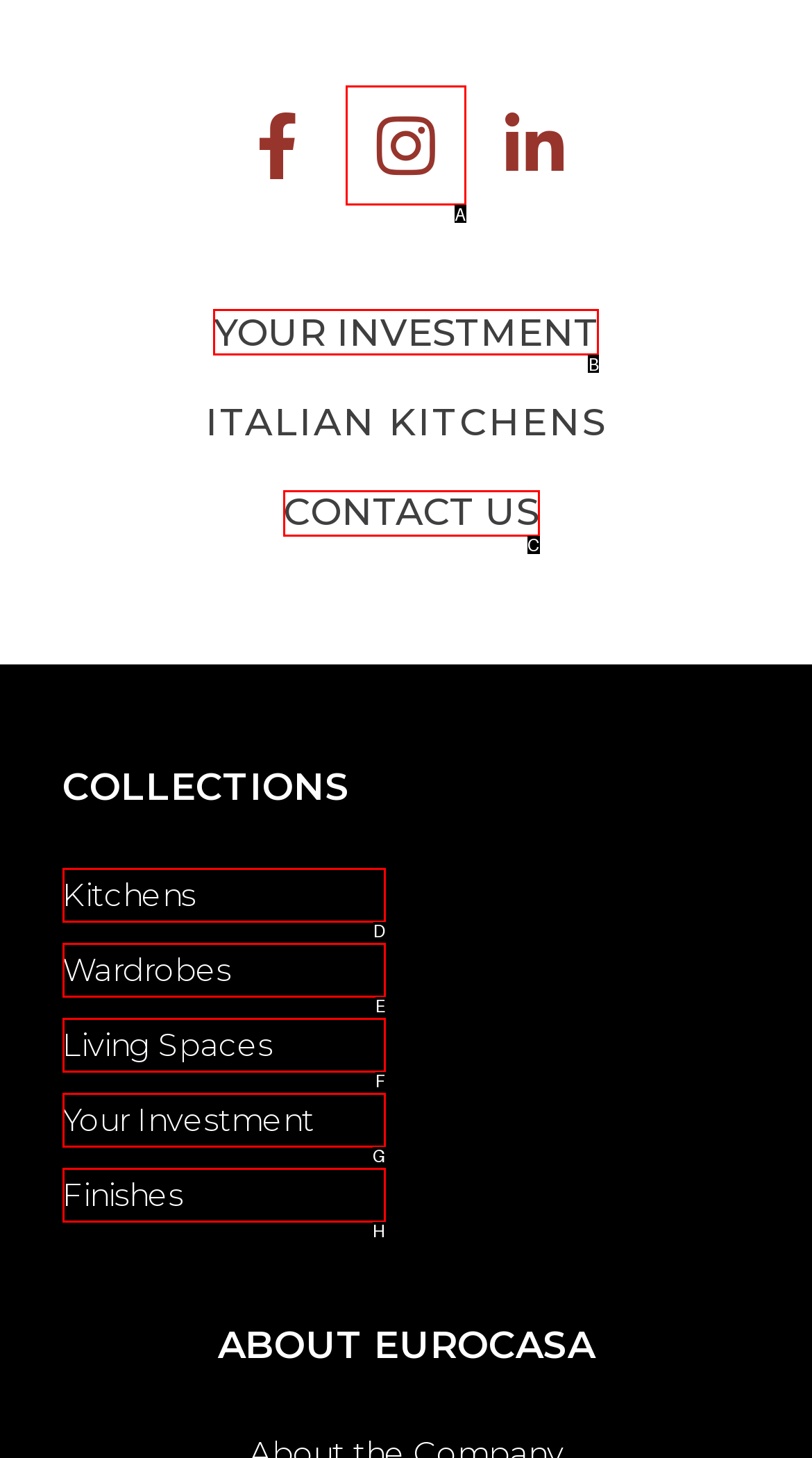Using the provided description: Kitchens, select the HTML element that corresponds to it. Indicate your choice with the option's letter.

D